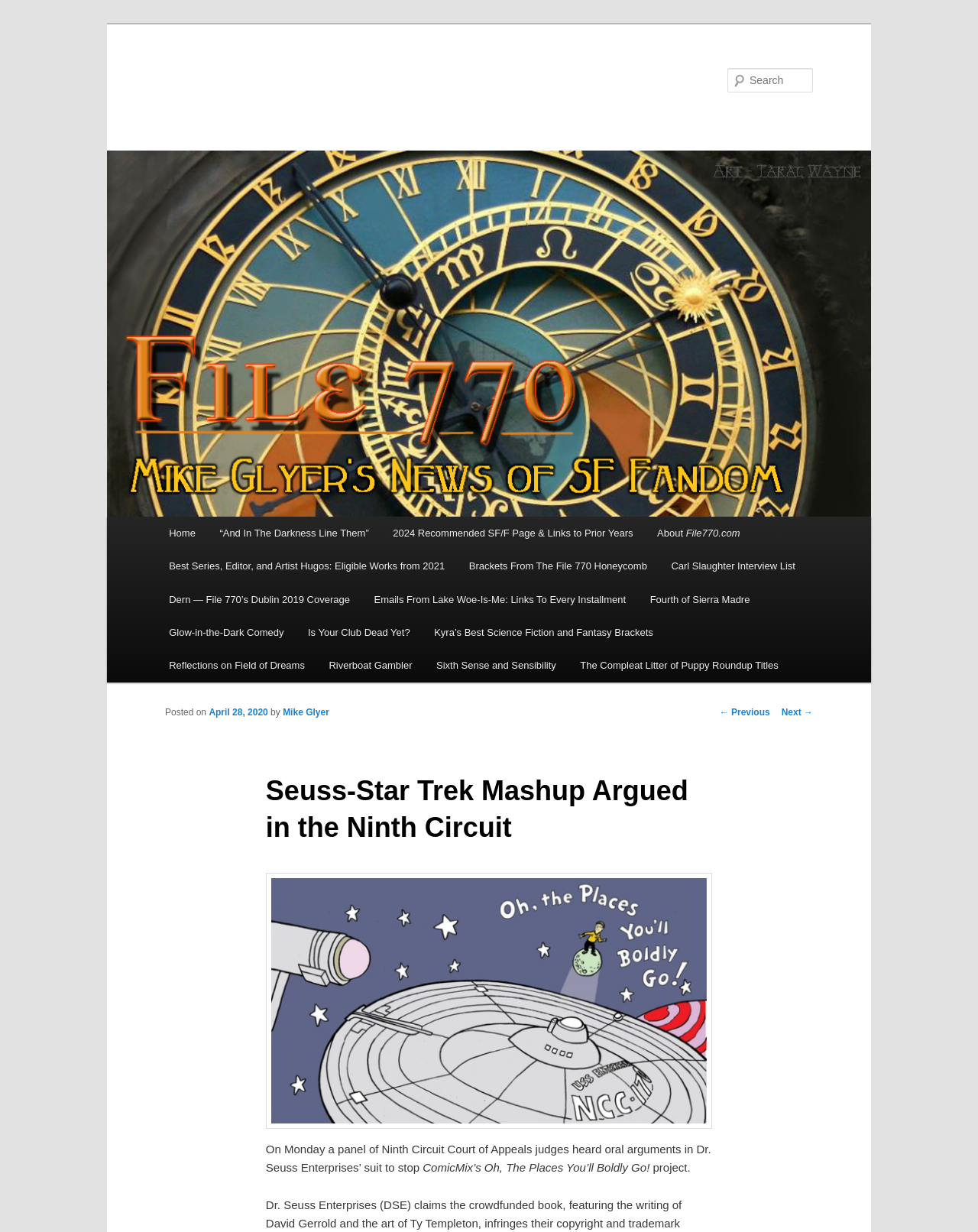What is the date of the article?
Please provide a single word or phrase as your answer based on the screenshot.

April 28, 2020